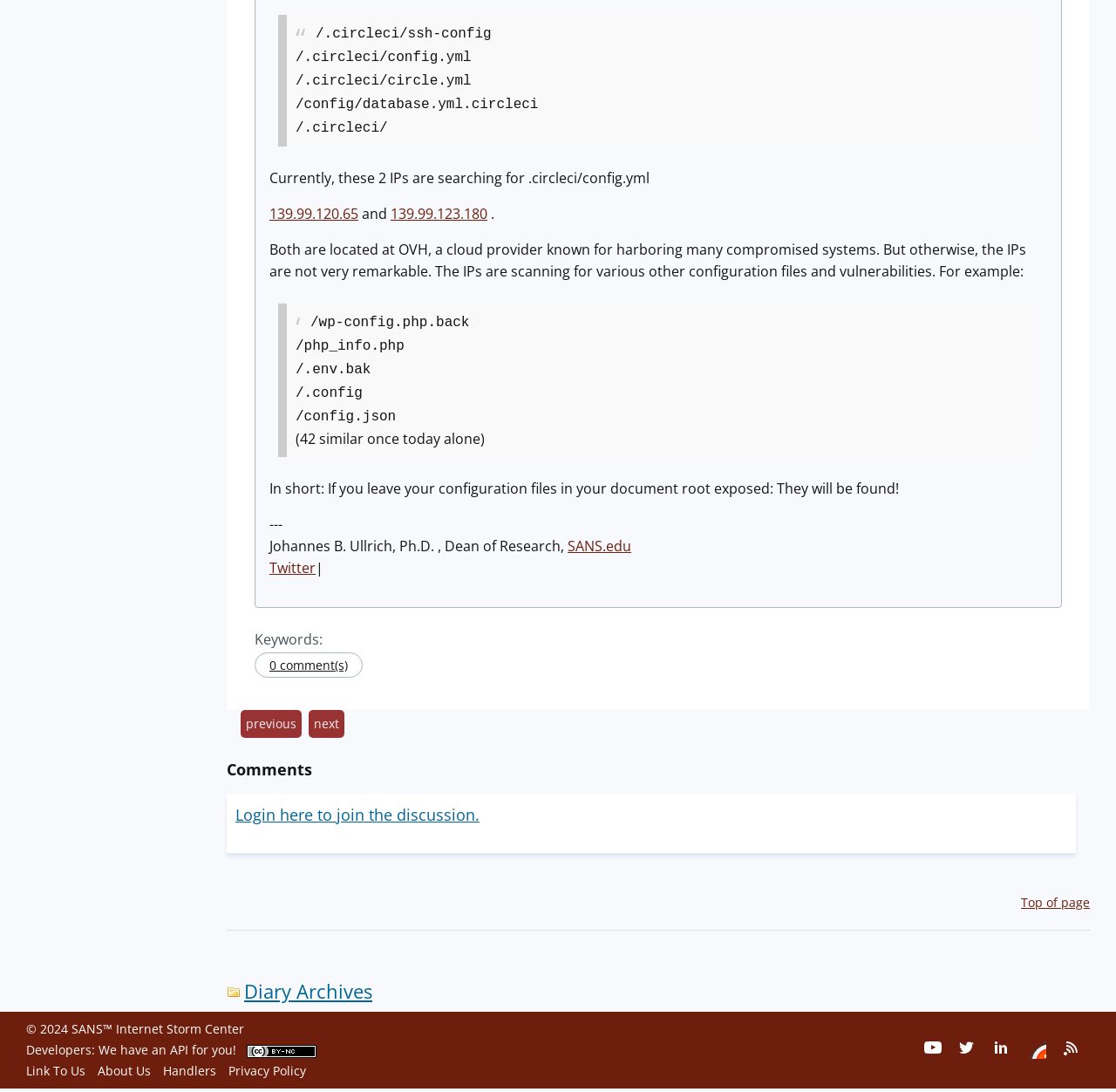Can you pinpoint the bounding box coordinates for the clickable element required for this instruction: "Login to join the discussion"? The coordinates should be four float numbers between 0 and 1, i.e., [left, top, right, bottom].

[0.211, 0.737, 0.43, 0.756]